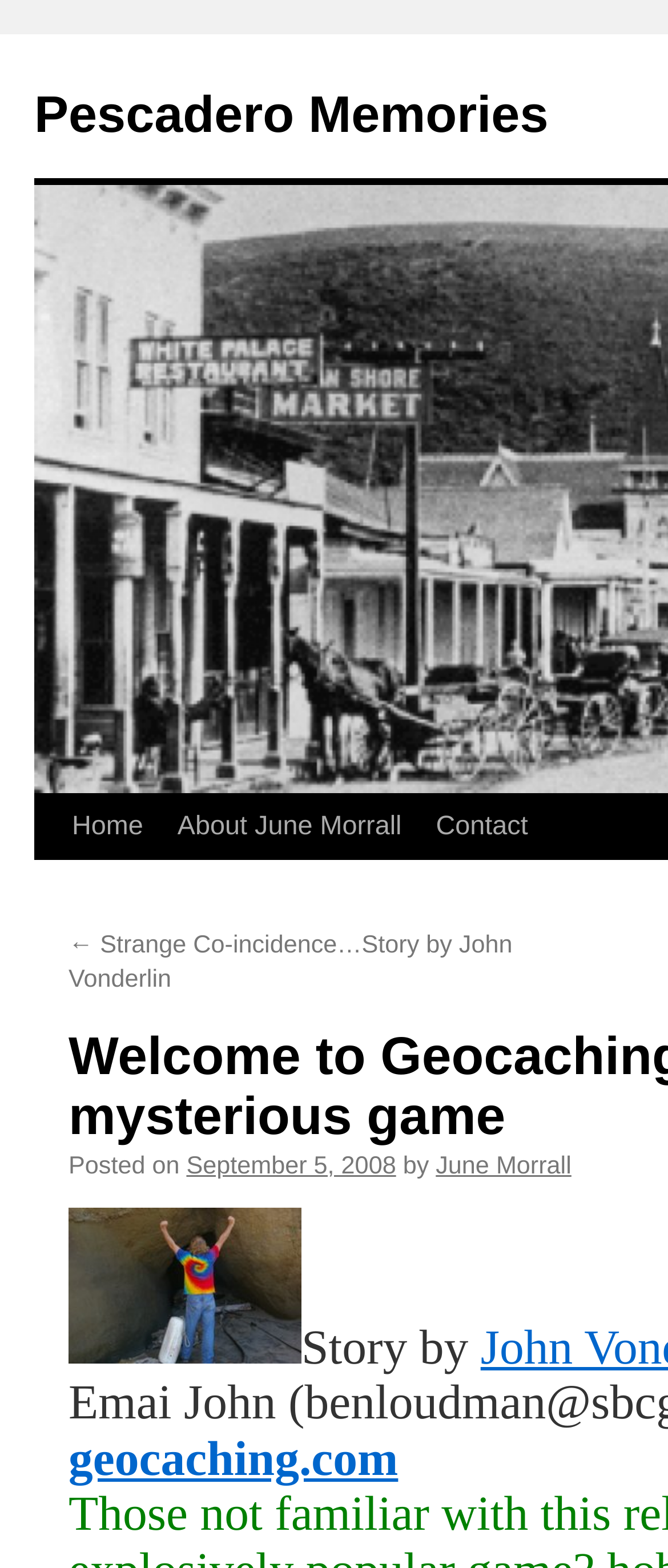What is the website mentioned in the story?
Carefully analyze the image and provide a thorough answer to the question.

I found the answer by looking at the link 'geocaching.com' which is mentioned in the story.